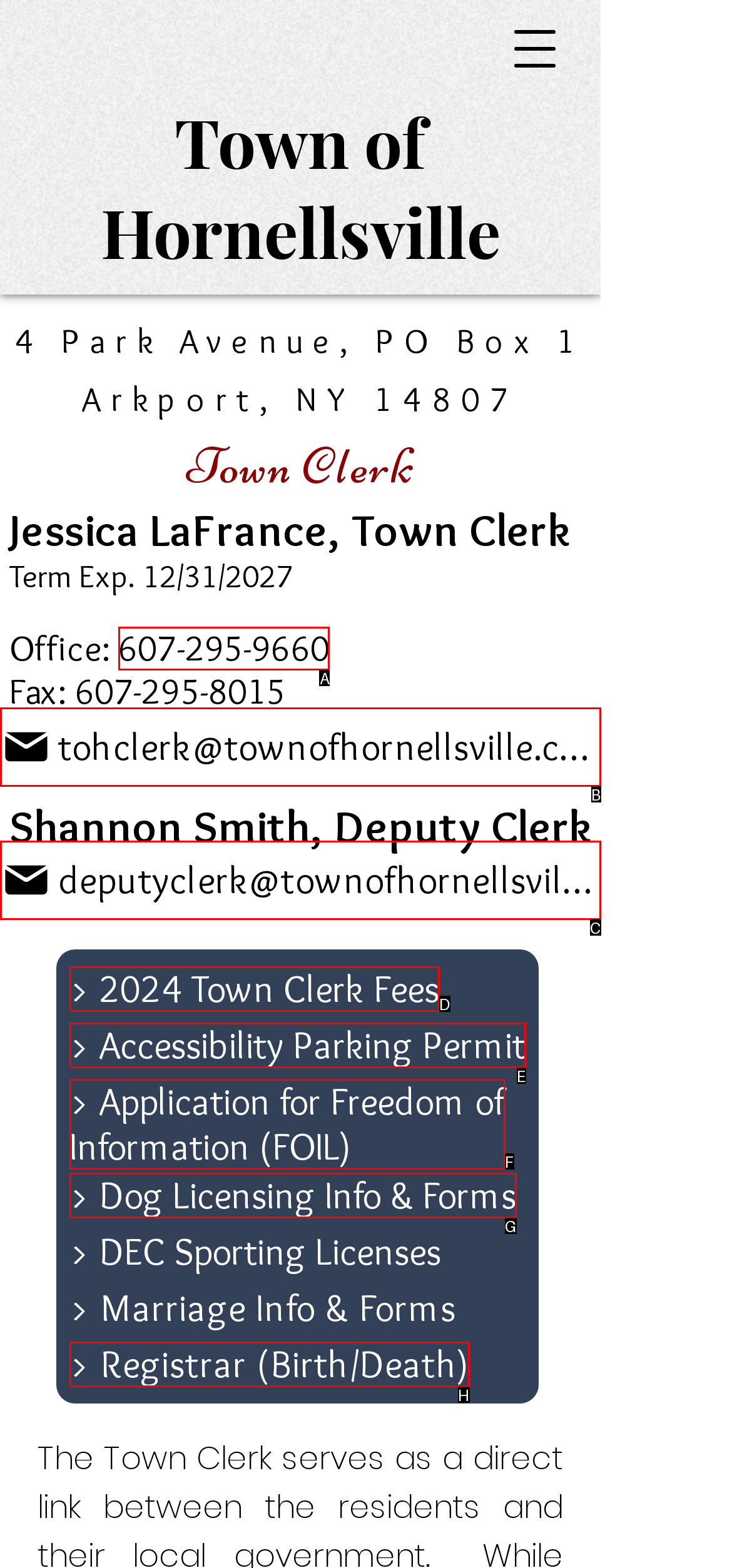Using the element description: tohclerk@townofhornellsville.com, select the HTML element that matches best. Answer with the letter of your choice.

B